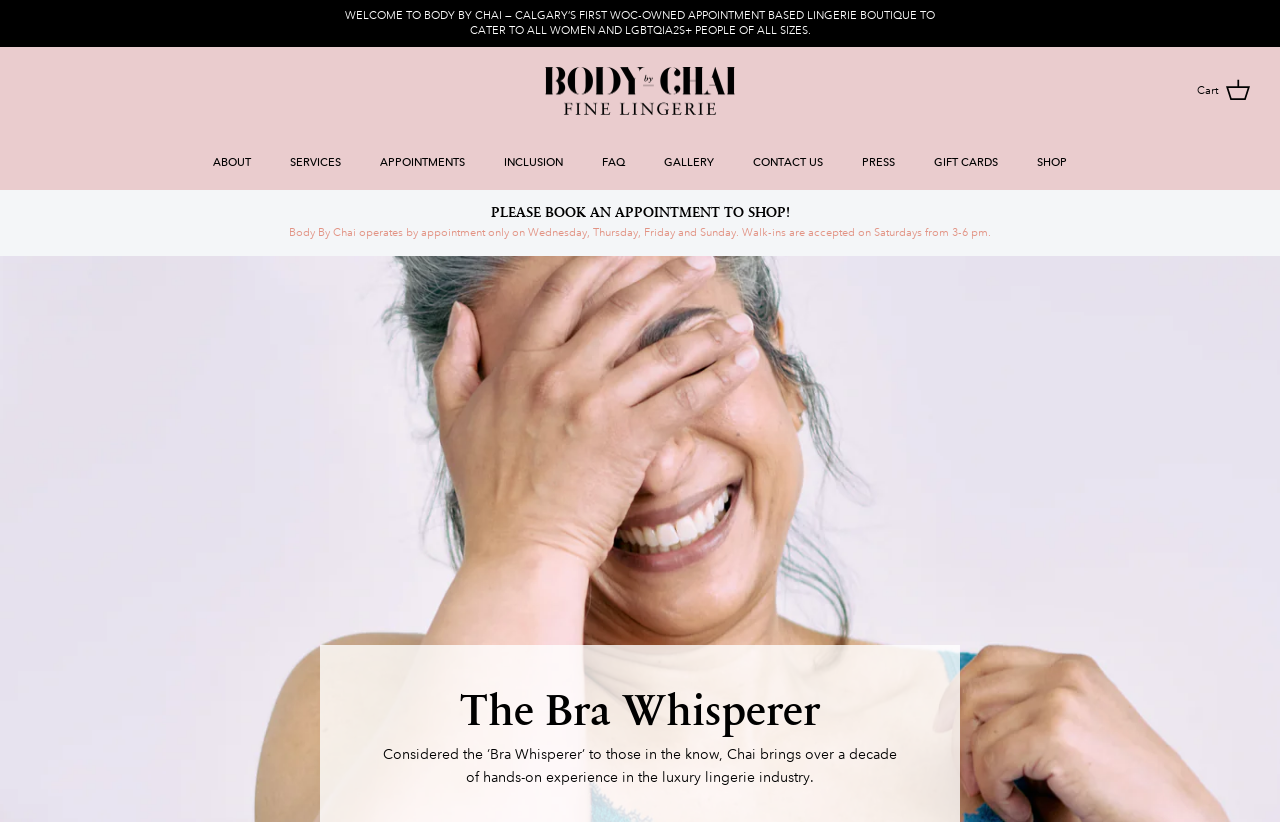Could you specify the bounding box coordinates for the clickable section to complete the following instruction: "visit the about page"?

[0.152, 0.166, 0.21, 0.23]